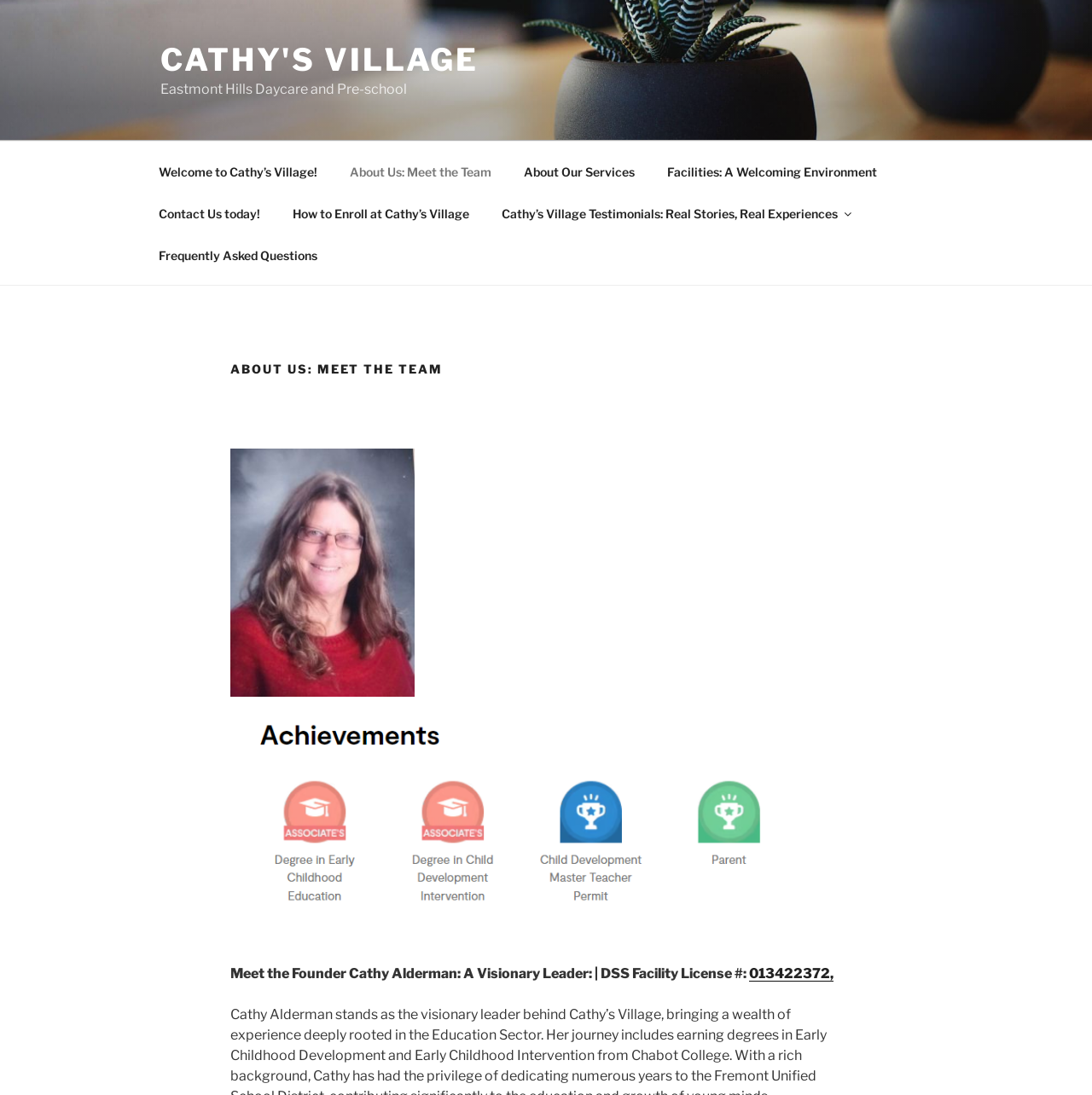Identify the main heading of the webpage and provide its text content.

ABOUT US: MEET THE TEAM